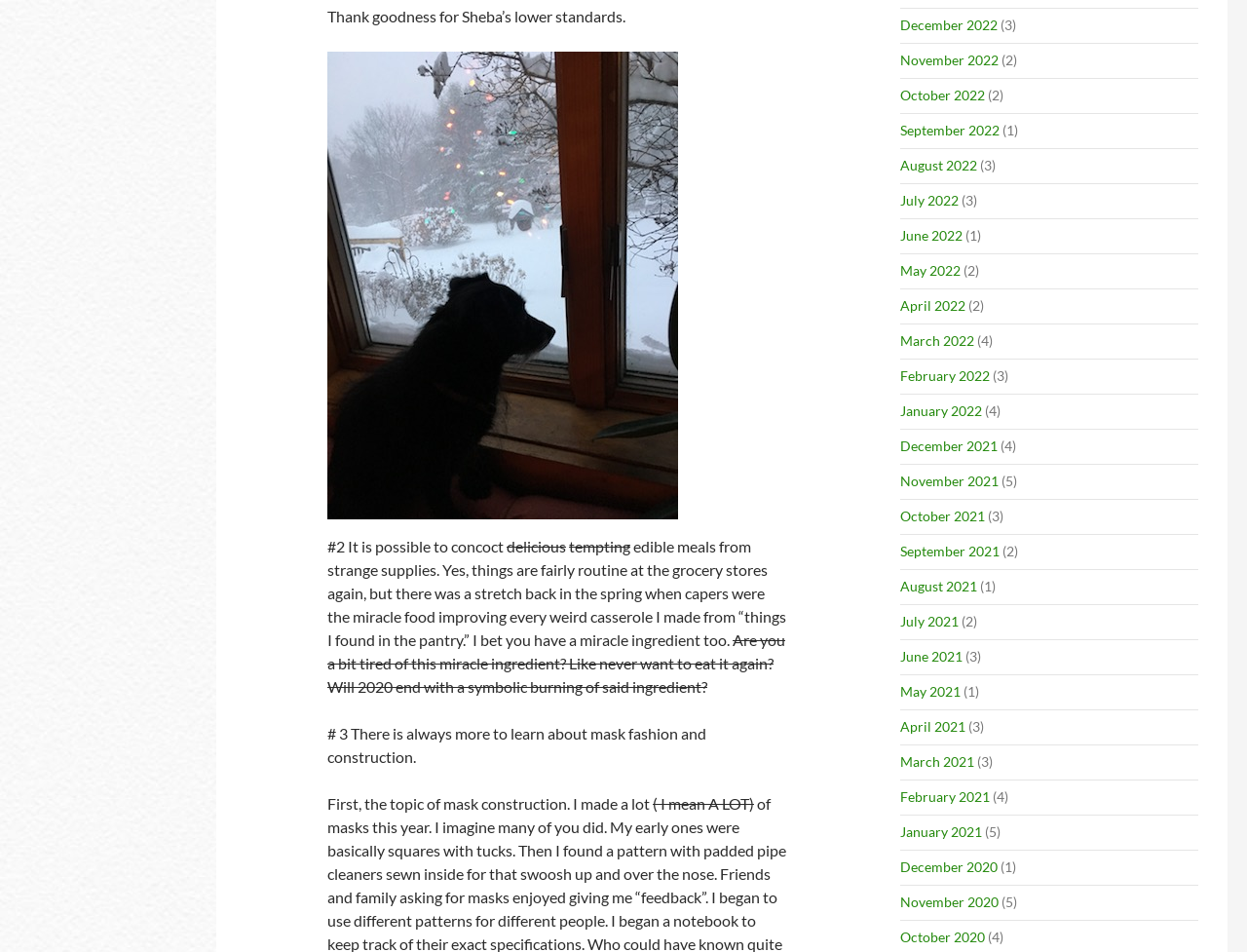Answer the question using only a single word or phrase: 
What is the topic of the third sentence?

Mask fashion and construction